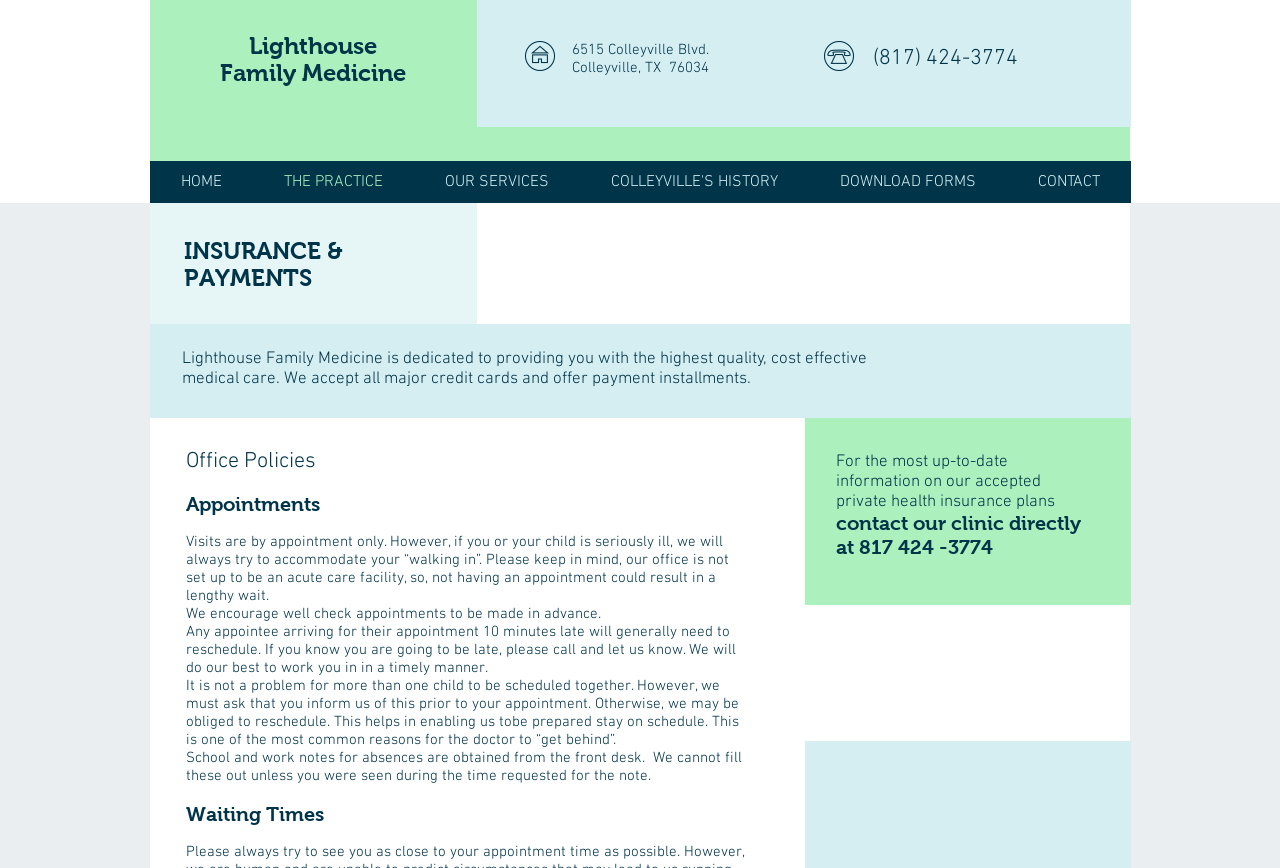Find the bounding box coordinates for the HTML element described as: "HOME". The coordinates should consist of four float values between 0 and 1, i.e., [left, top, right, bottom].

[0.117, 0.185, 0.198, 0.234]